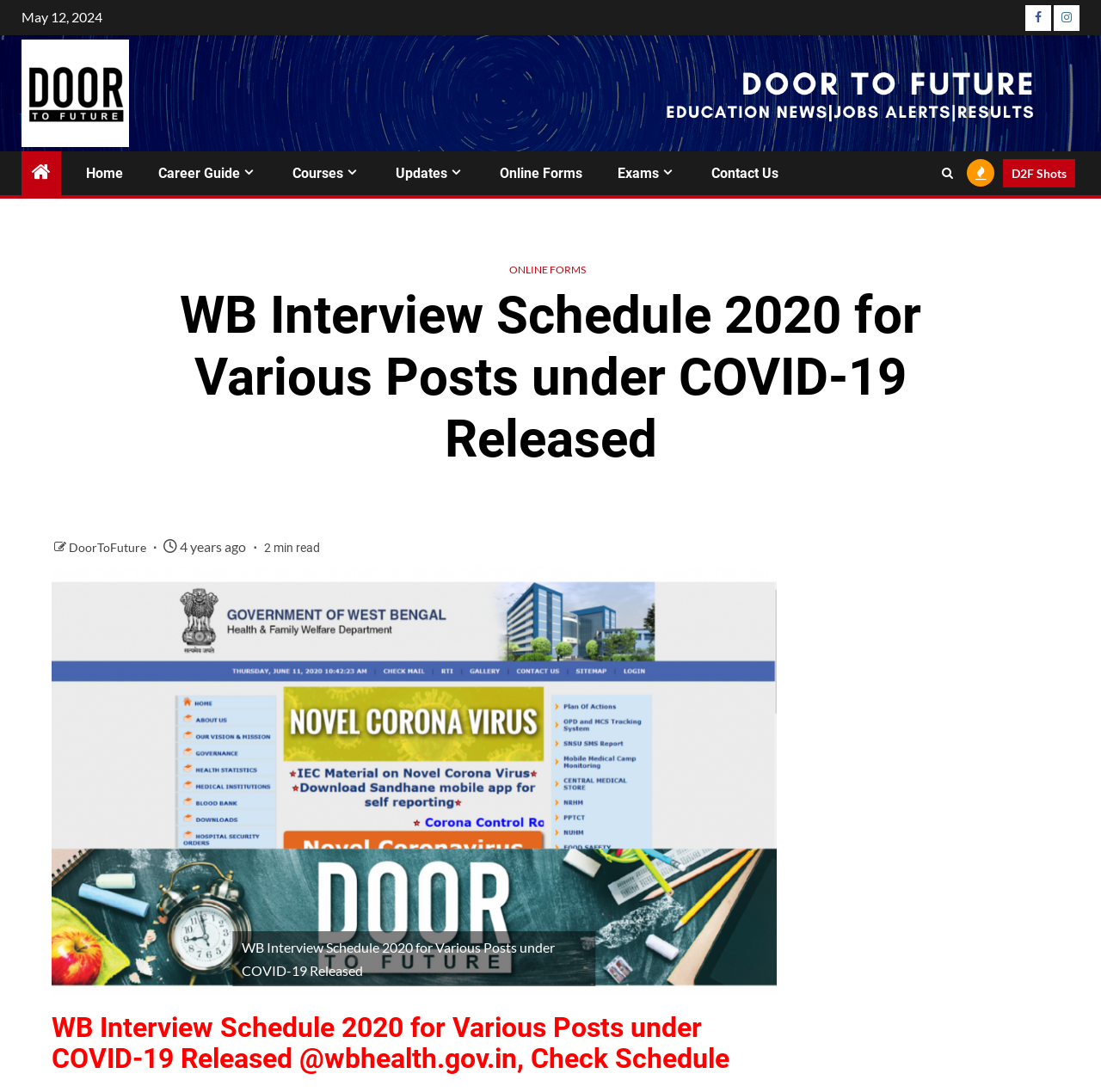Please extract the primary headline from the webpage.

WB Interview Schedule 2020 for Various Posts under COVID-19 Released